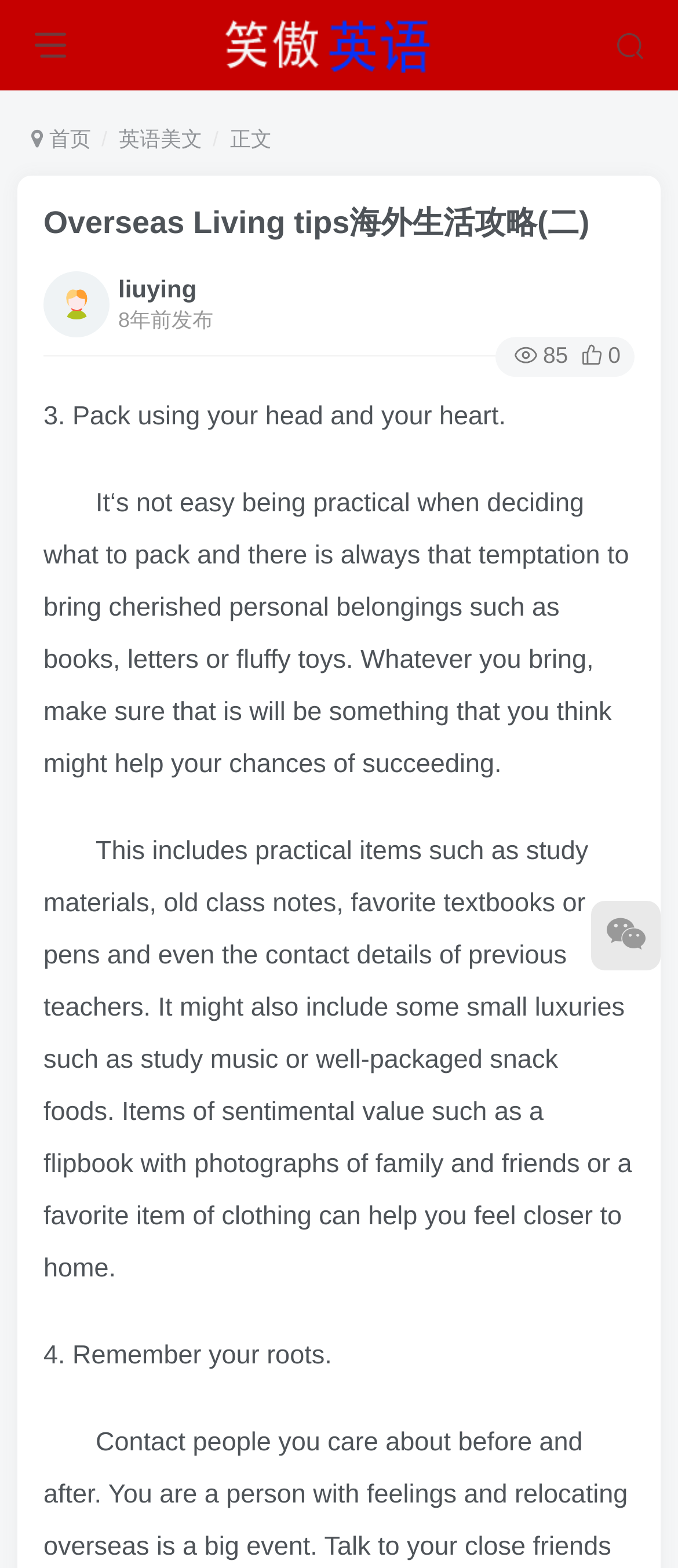Who is the author of this article?
Based on the image, give a one-word or short phrase answer.

liuying